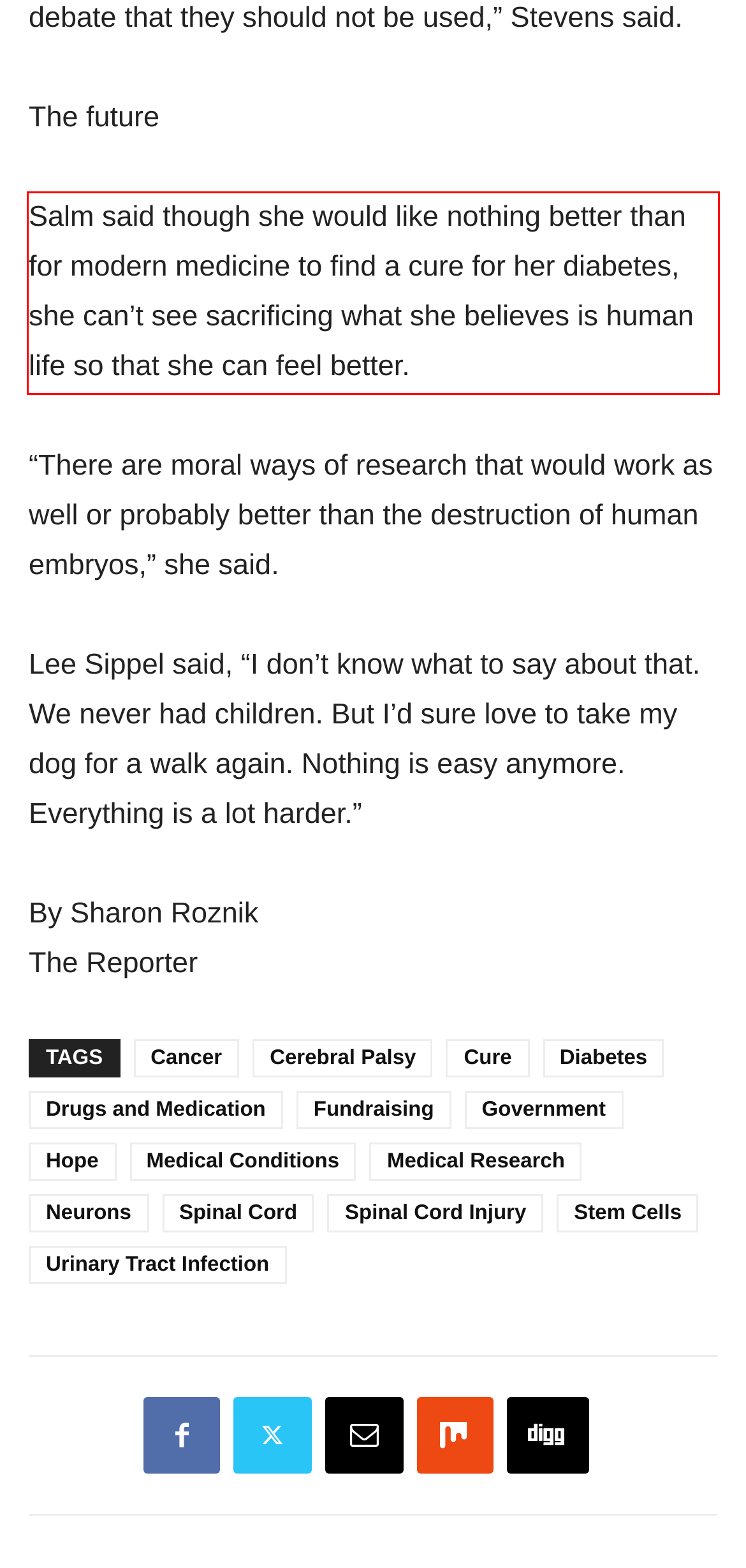You are given a screenshot showing a webpage with a red bounding box. Perform OCR to capture the text within the red bounding box.

Salm said though she would like nothing better than for modern medicine to find a cure for her diabetes, she can’t see sacrificing what she believes is human life so that she can feel better.